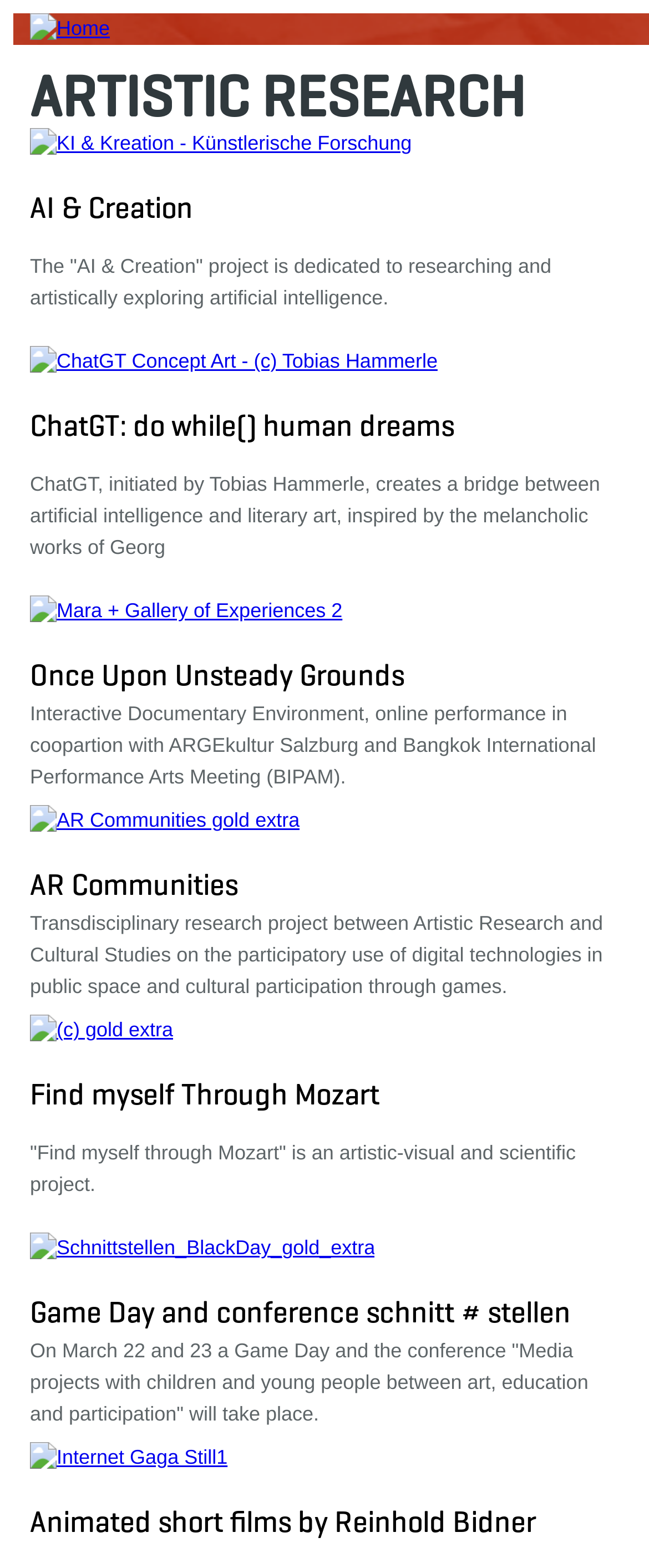What is the theme of the project 'Once Upon Unsteady Grounds'?
Refer to the image and answer the question using a single word or phrase.

Interactive Documentary Environment